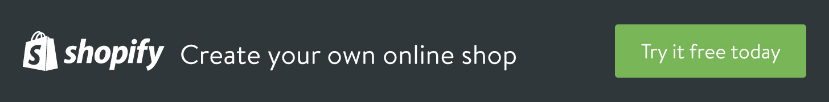What is the color of the background?
Based on the image, provide a one-word or brief-phrase response.

dark